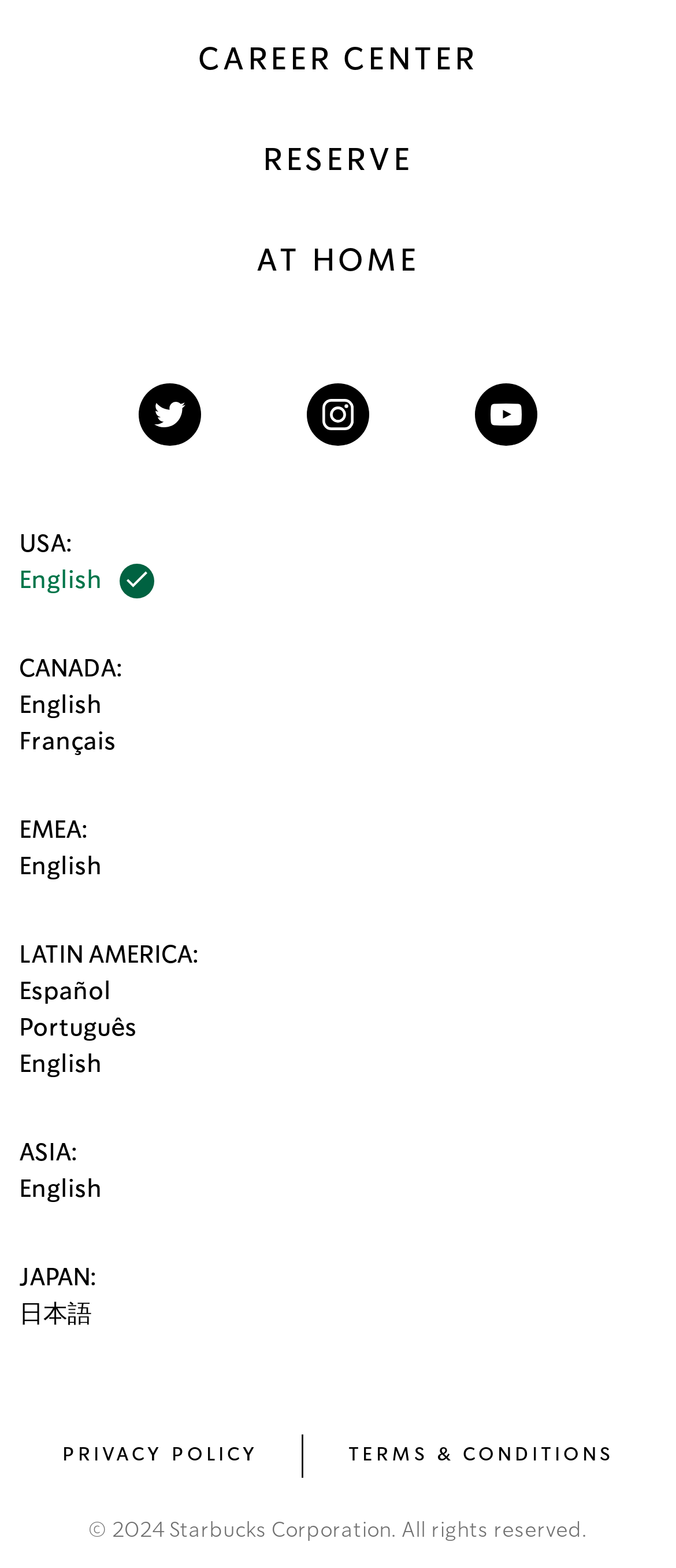Analyze the image and answer the question with as much detail as possible: 
How many social media links are present on the webpage?

I counted the social media links on the webpage and found three links: Twitter, Instagram, and YouTube, each with an accompanying image.